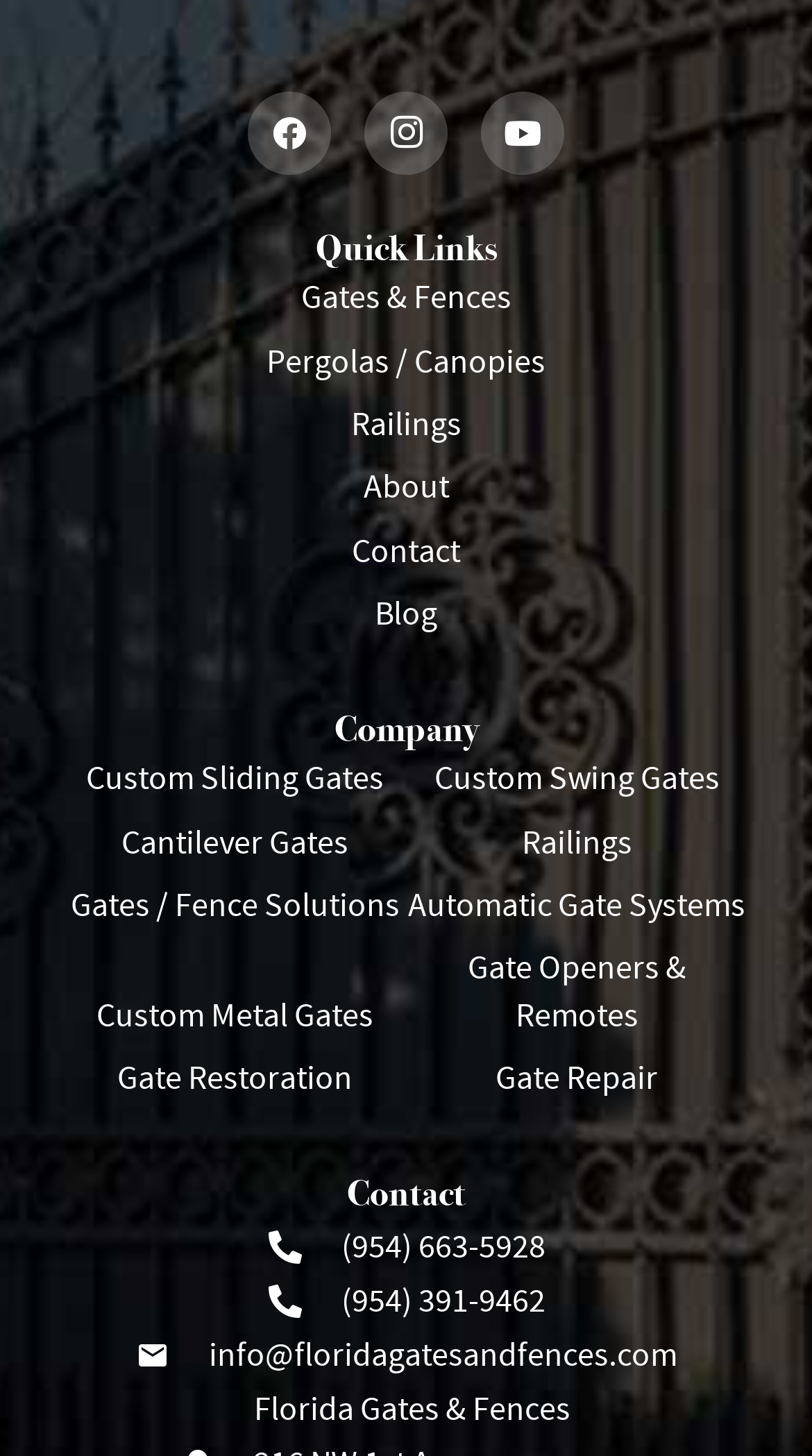Please determine the bounding box coordinates for the element that should be clicked to follow these instructions: "Read the article about Churches of Santiago: Collegiate of Santa María del Sar".

None